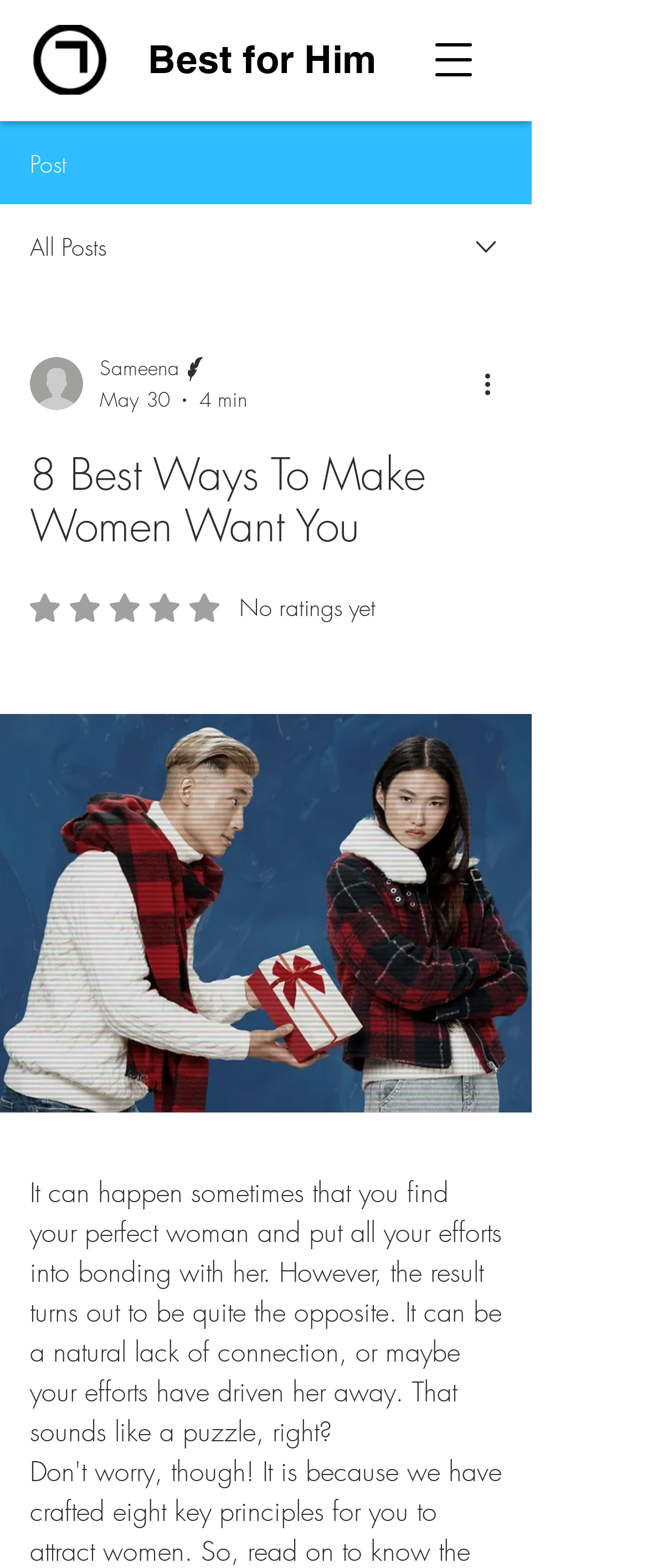Provide the bounding box coordinates, formatted as (top-left x, top-left y, bottom-right x, bottom-right y), with all values being floating point numbers between 0 and 1. Identify the bounding box of the UI element that matches the description: aria-label="More actions"

[0.738, 0.232, 0.8, 0.257]